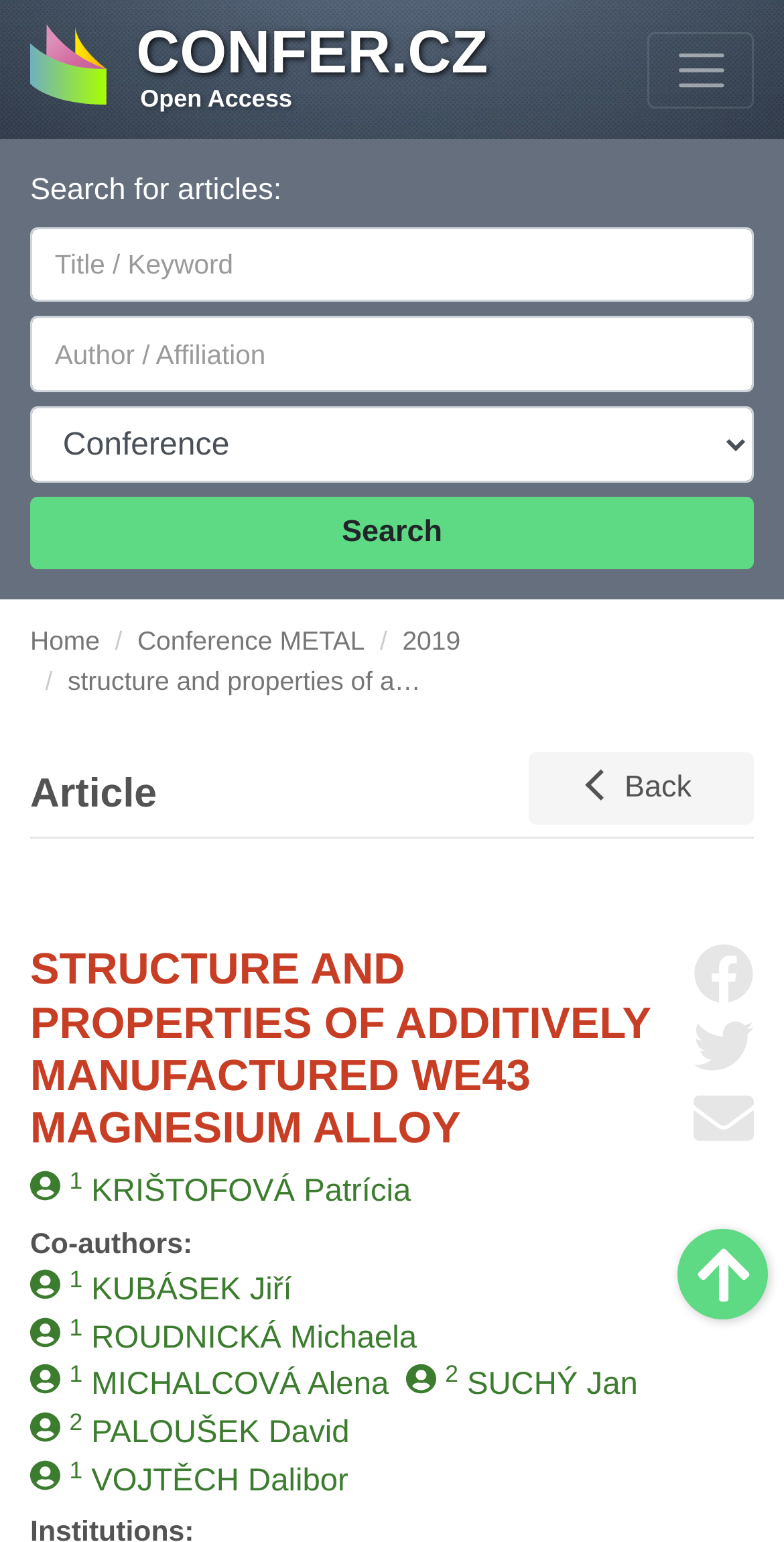Explain the webpage in detail.

The webpage appears to be a conference proceedings article page. At the top, there is a link to "Open Access Conference Proceedings CONFER.CZ Open Access" accompanied by a small image. Next to it, there is a button to toggle navigation. 

Below this, there is a search bar with a label "Search for articles:" and a text box to input search queries. To the right of the search bar, there are two more text boxes, one for "Author/Affiliation" and another for "Conference", which is a combobox. A "Search" button is located to the right of these text boxes.

Underneath, there are three links: "Home", "Conference METAL", and "2019". 

The main content of the page starts with a heading "STRUCTURE AND PROPERTIES OF ADDITIVELY MANUFACTURED WE43 MAGNESIUM ALLOY". Below the heading, there are several lines of text, including the authors' names, such as "KRIŠTOFOVÁ Patrícia", "KUBÁSEK Jiří", and others, each with a superscript number. 

At the bottom right corner of the page, there are three social media sharing links: "Share on Facebook", "Share on Twitter", and "Send by email", each accompanied by a small image. 

Finally, there is a "Scroll to Top" link at the bottom right corner of the page, accompanied by a small image.